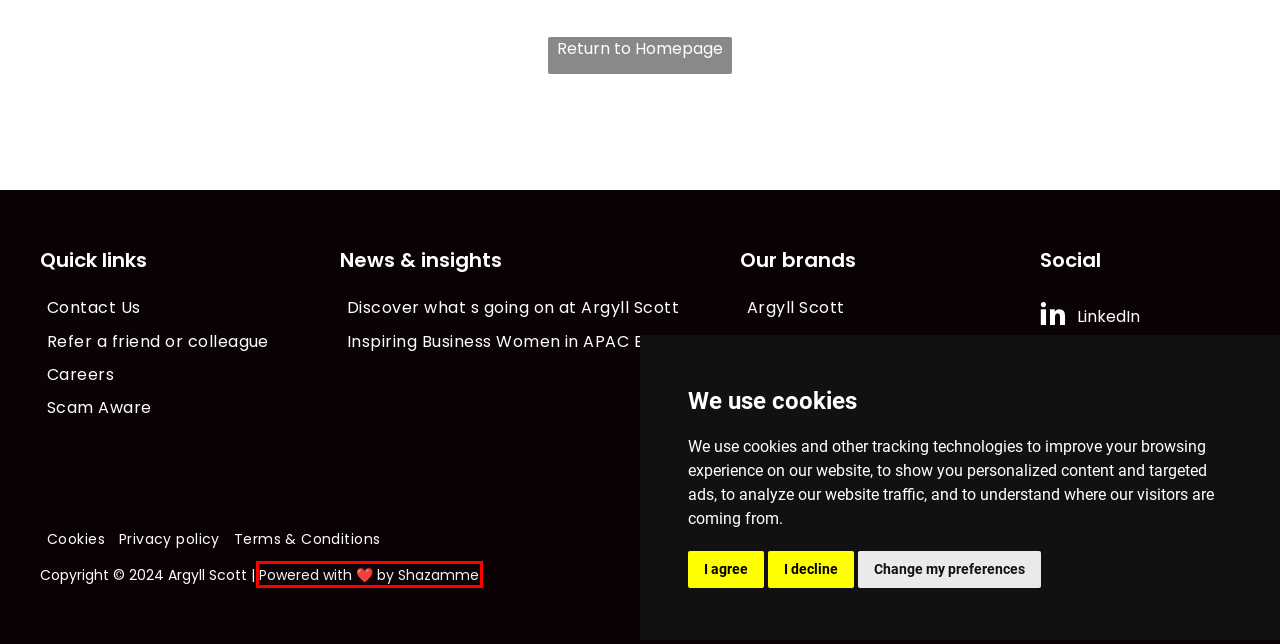You have a screenshot of a webpage, and a red bounding box highlights an element. Select the webpage description that best fits the new page after clicking the element within the bounding box. Options are:
A. We're here to make recruitment better | Argyll Scott · Hong Kong
B. We're here to make recruitment better | Argyll Scott · Thailand
C. Homepage - ProjectPartners
D. Recruitment Websites Design | Staffing Websites  | Shazamme
E. We're here to make recruitment better | Argyll Scott · Vietnam
F. We're here to make recruitment better | Argyll Scott · Singapore
G. We're here to make recruitment better | Argyll Scott
H. Hydrogen Group | Award Winning Recruitment Agency

D